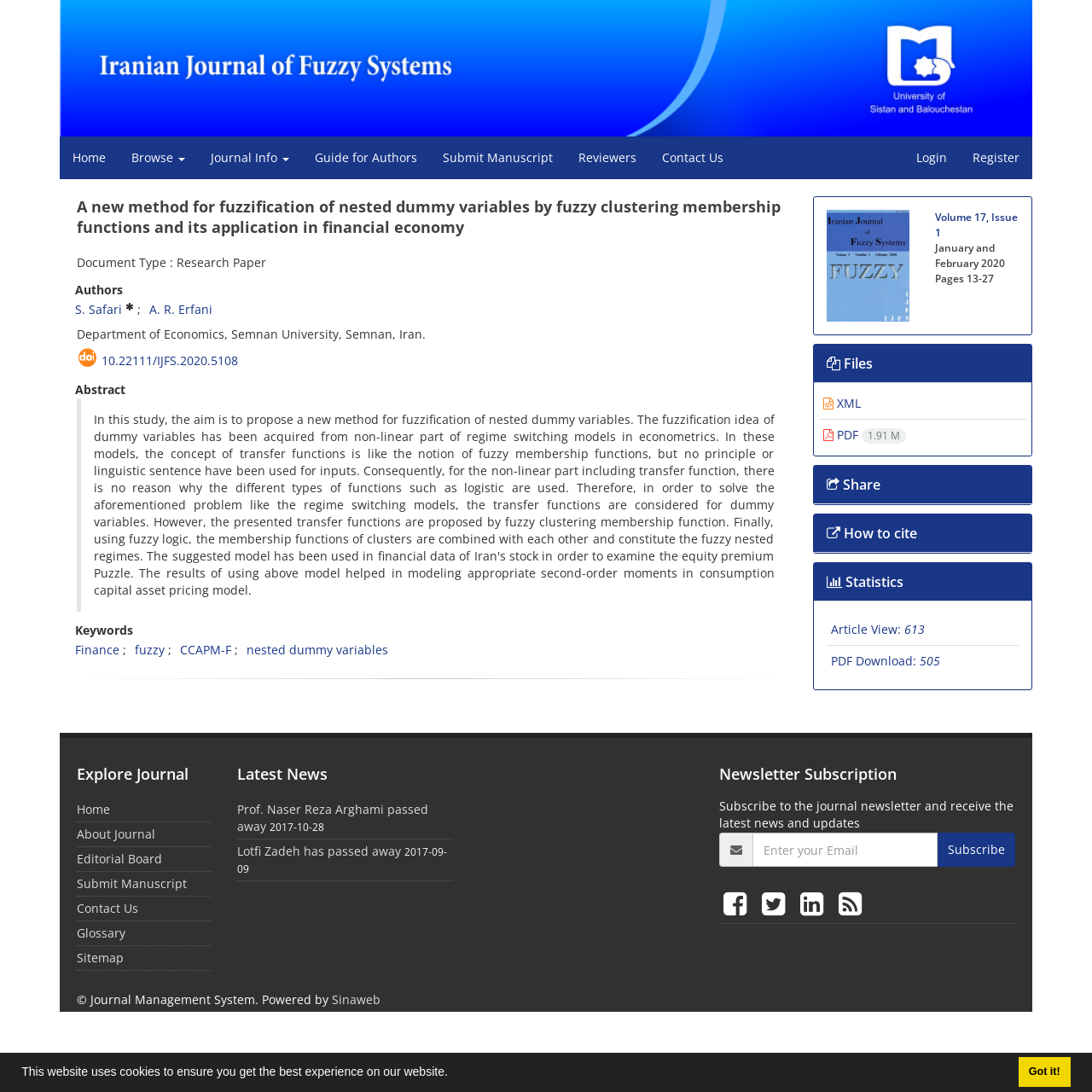Please specify the bounding box coordinates of the area that should be clicked to accomplish the following instruction: "Download the PDF file". The coordinates should consist of four float numbers between 0 and 1, i.e., [left, top, right, bottom].

[0.754, 0.39, 0.829, 0.405]